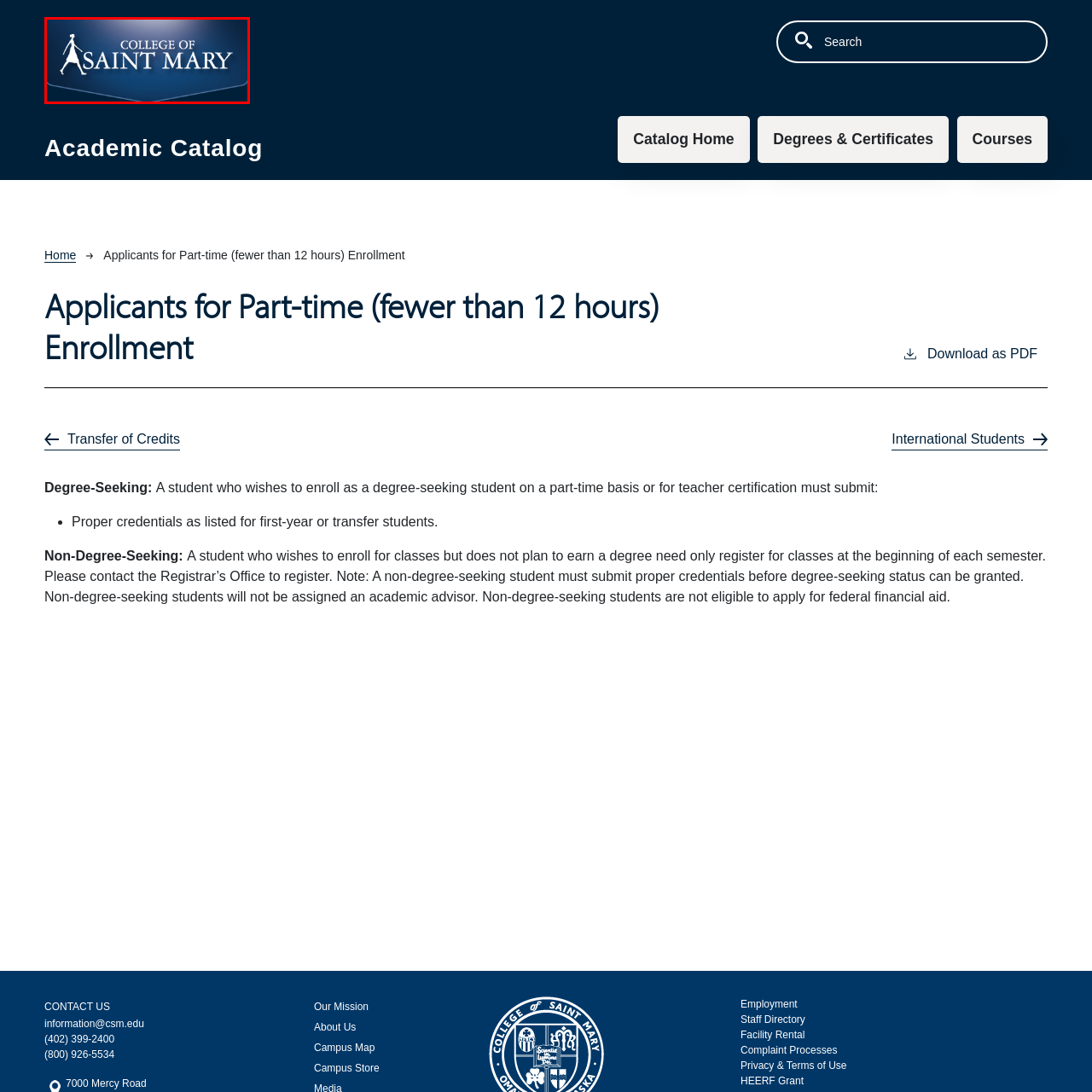Provide a thorough description of the image enclosed within the red border.

The image features the logo of the College of Saint Mary, prominently displayed with a stylized silhouette of a walking figure alongside the text "COLLEGE OF SAINT MARY." The design is set against a deep blue background, evoking a sense of professionalism and academic integrity. This logo serves as a visual identifier for the institution, reflecting its commitment to empowering students, particularly women, through education and personal development. The overall aesthetic is clean and modern, aligning with the college's mission to provide a supportive learning environment for its diverse student body.